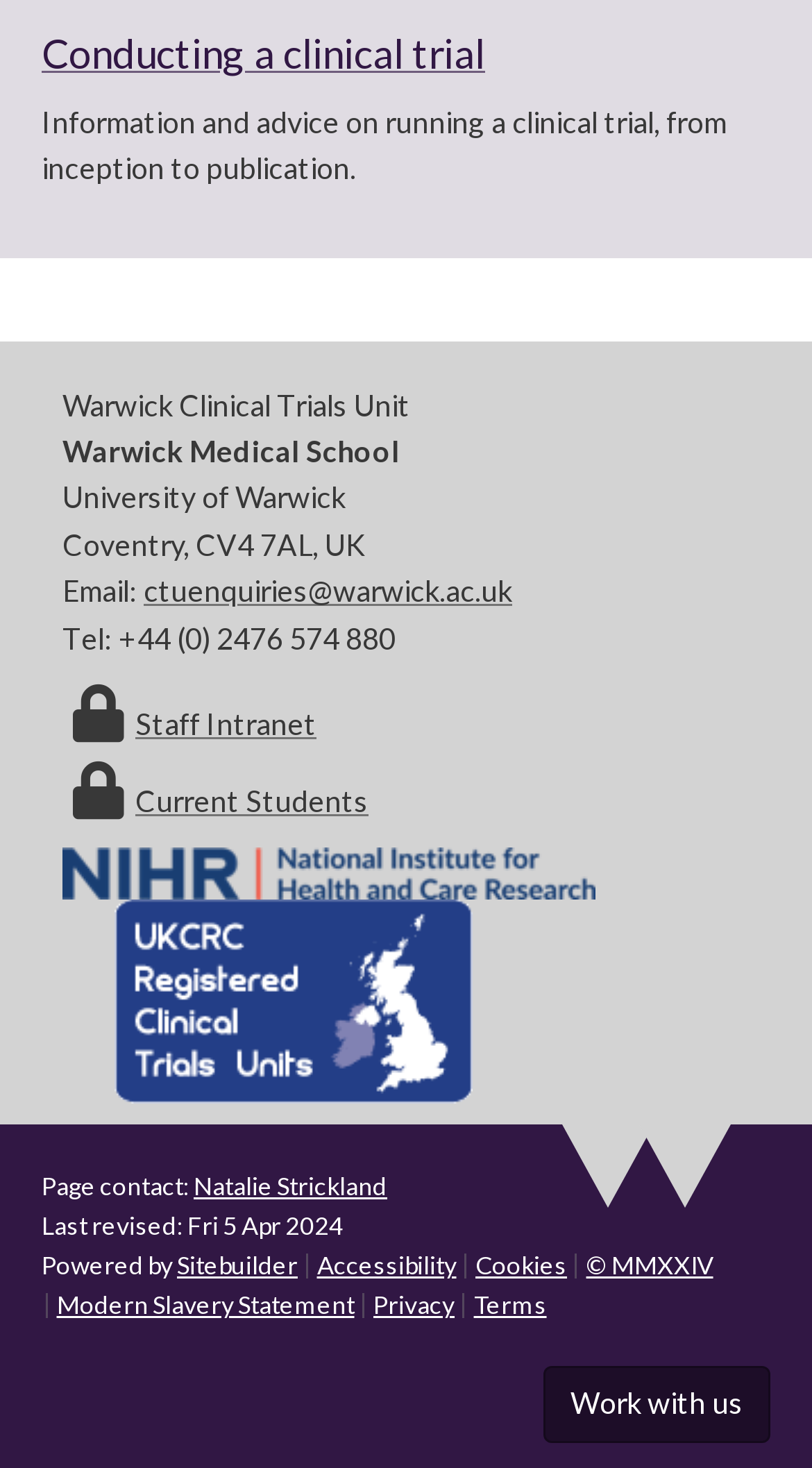Use a single word or phrase to answer the question: What is the logo displayed on the webpage?

NIHR logo